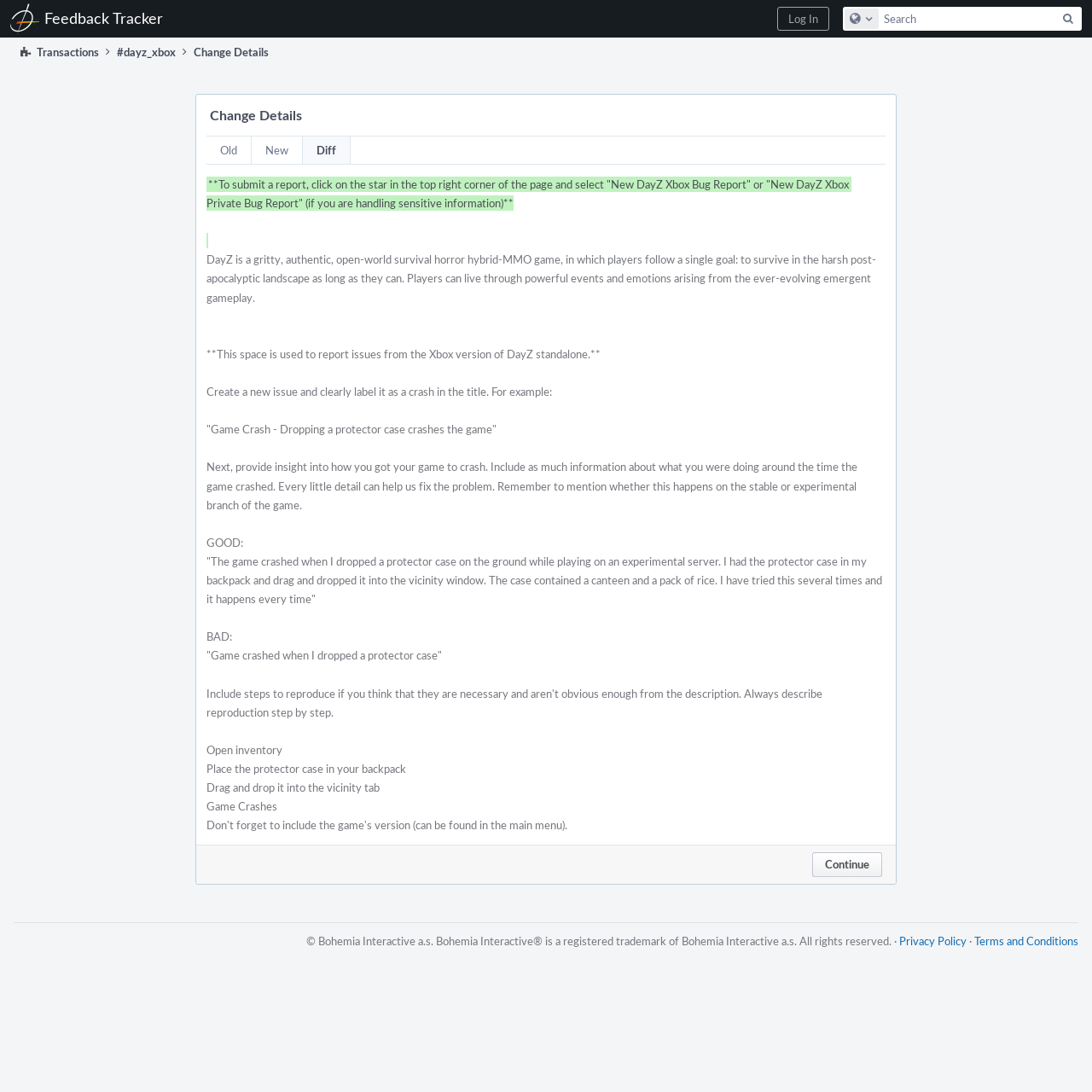Specify the bounding box coordinates of the element's region that should be clicked to achieve the following instruction: "configure global search". The bounding box coordinates consist of four float numbers between 0 and 1, in the format [left, top, right, bottom].

[0.773, 0.008, 0.805, 0.027]